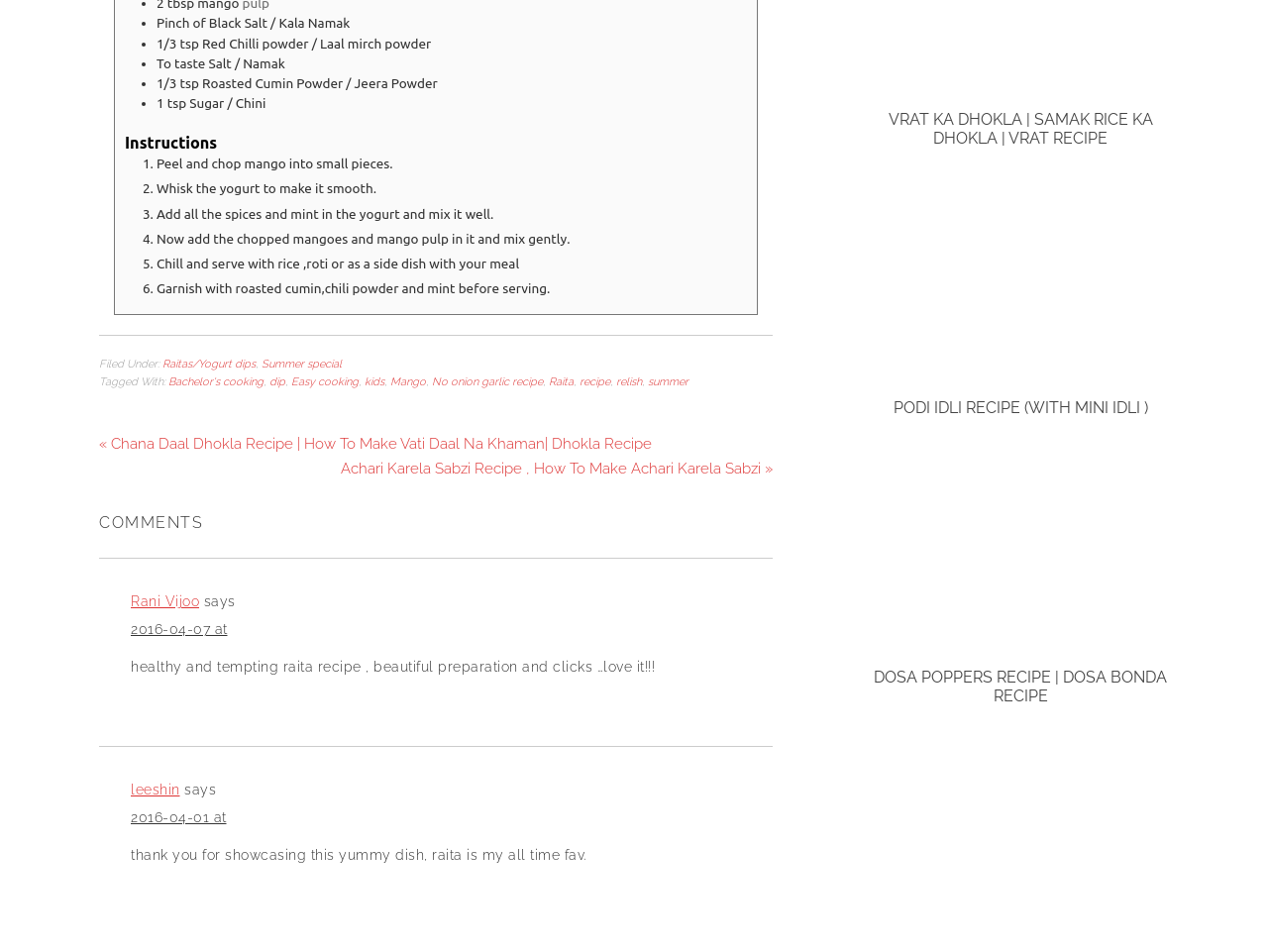Extract the bounding box coordinates for the described element: "No onion garlic recipe". The coordinates should be represented as four float numbers between 0 and 1: [left, top, right, bottom].

[0.341, 0.394, 0.428, 0.407]